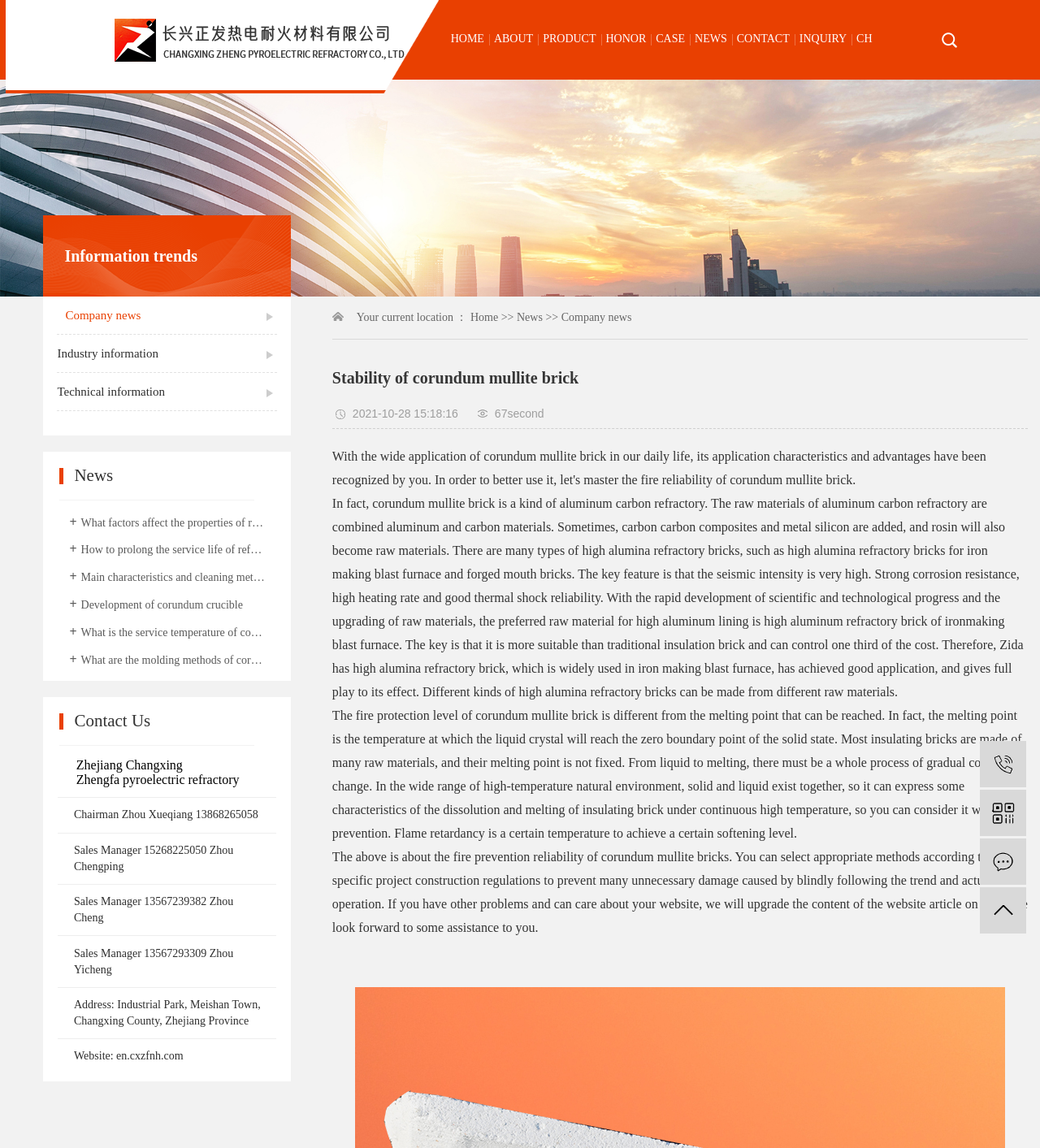Please identify the bounding box coordinates of the clickable region that I should interact with to perform the following instruction: "Contact Chairman Zhou Xueqiang". The coordinates should be expressed as four float numbers between 0 and 1, i.e., [left, top, right, bottom].

[0.071, 0.704, 0.248, 0.715]